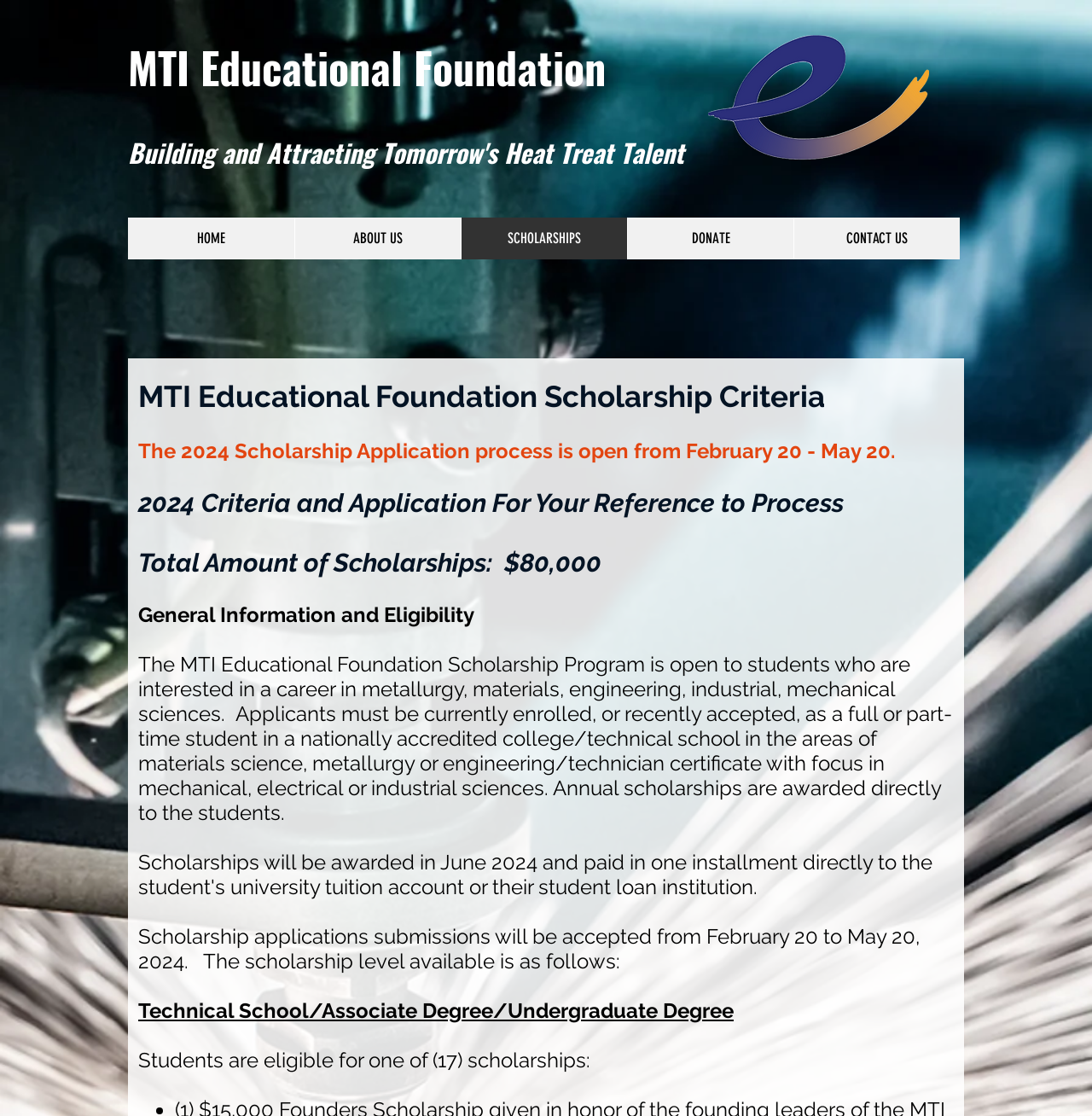Provide the bounding box for the UI element matching this description: "SCHOLARSHIPS".

[0.422, 0.195, 0.574, 0.232]